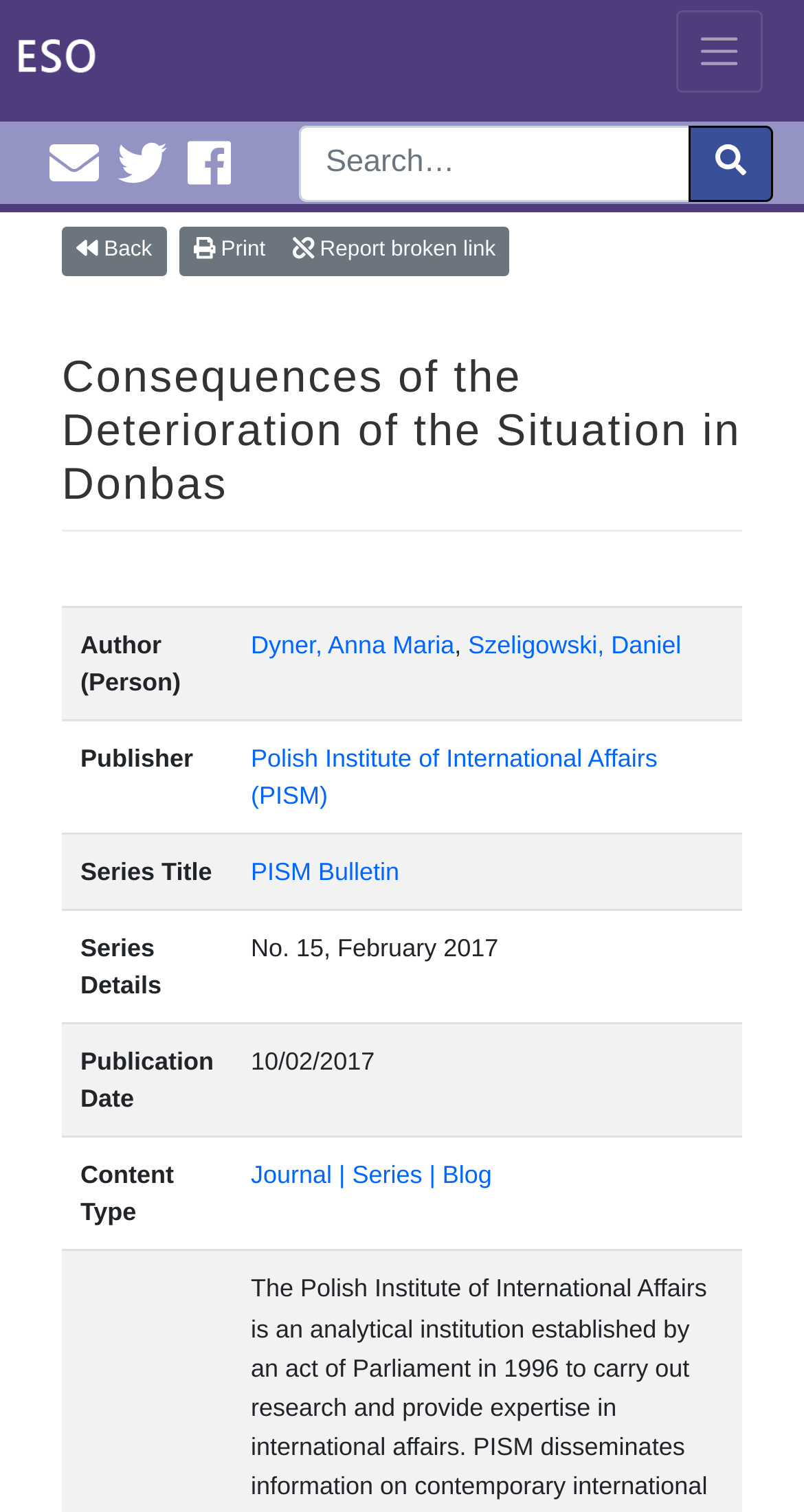What is the publication date of the article?
Carefully examine the image and provide a detailed answer to the question.

I found the answer by looking at the table with the header 'Publication Date' and the corresponding grid cell containing the date '10/02/2017'.